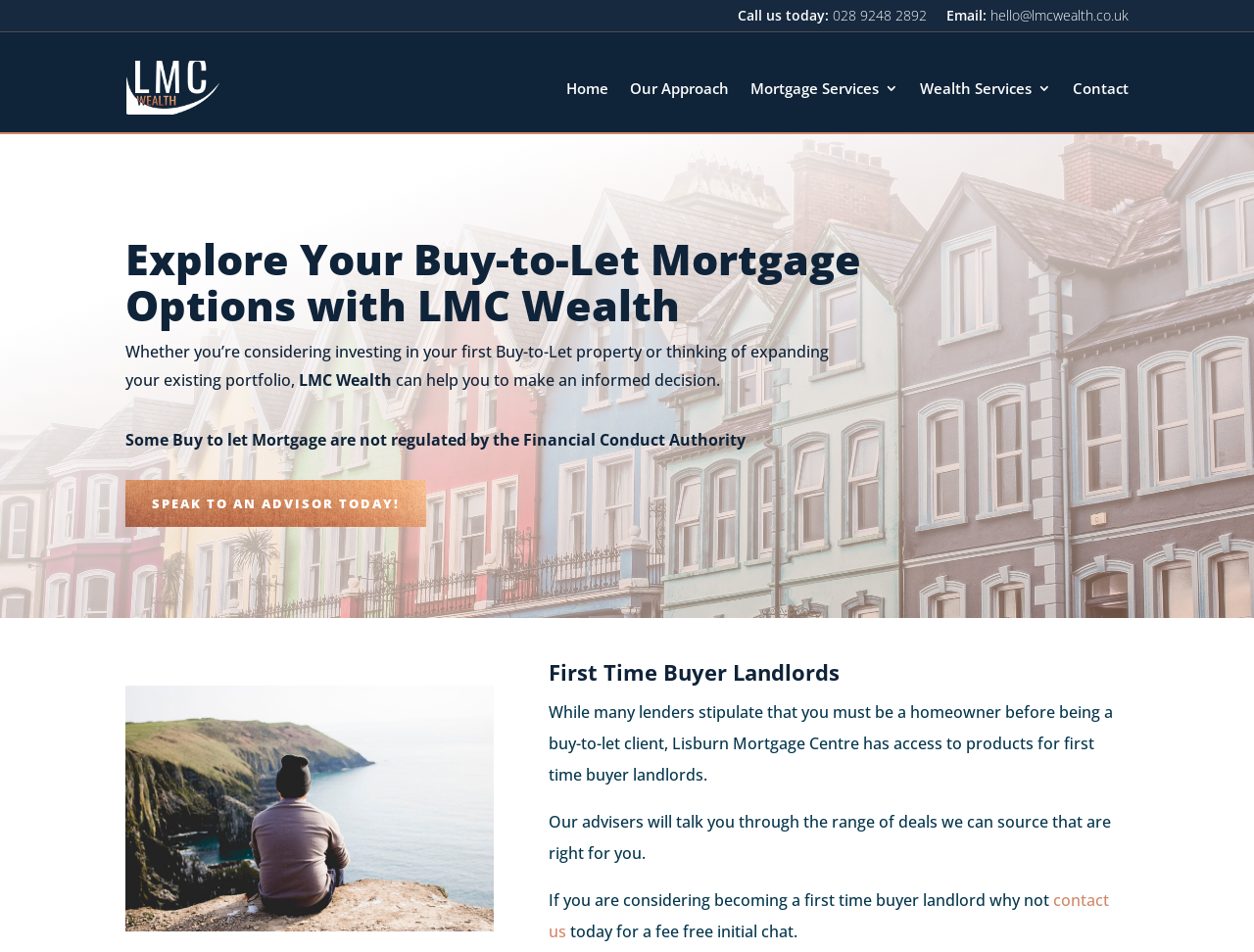Identify the bounding box for the described UI element: "Our Approach".

[0.502, 0.053, 0.581, 0.131]